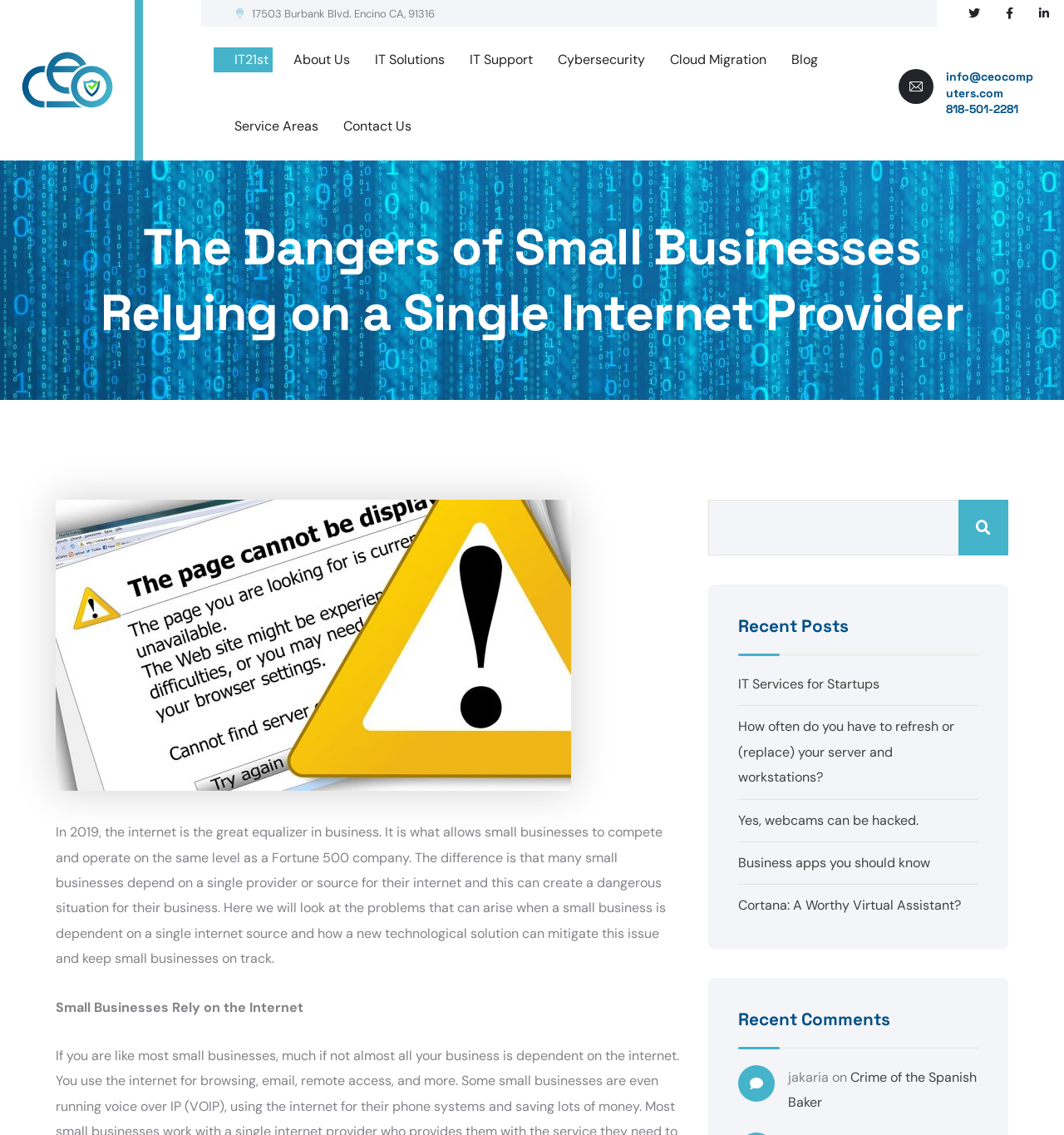Find and extract the text of the primary heading on the webpage.

The Dangers of Small Businesses Relying on a Single Internet Provider